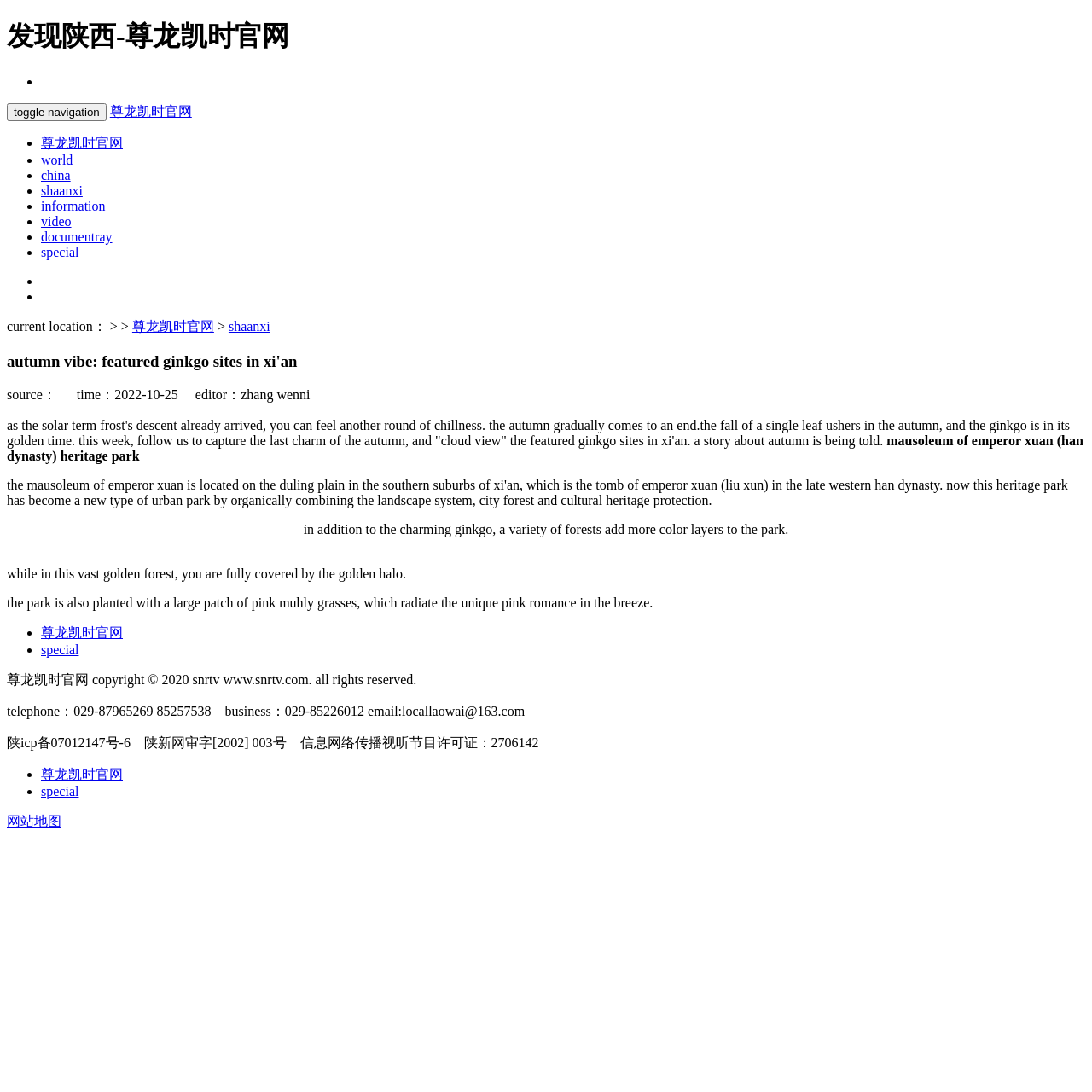Find the bounding box coordinates for the area that must be clicked to perform this action: "visit website map".

[0.006, 0.746, 0.056, 0.759]